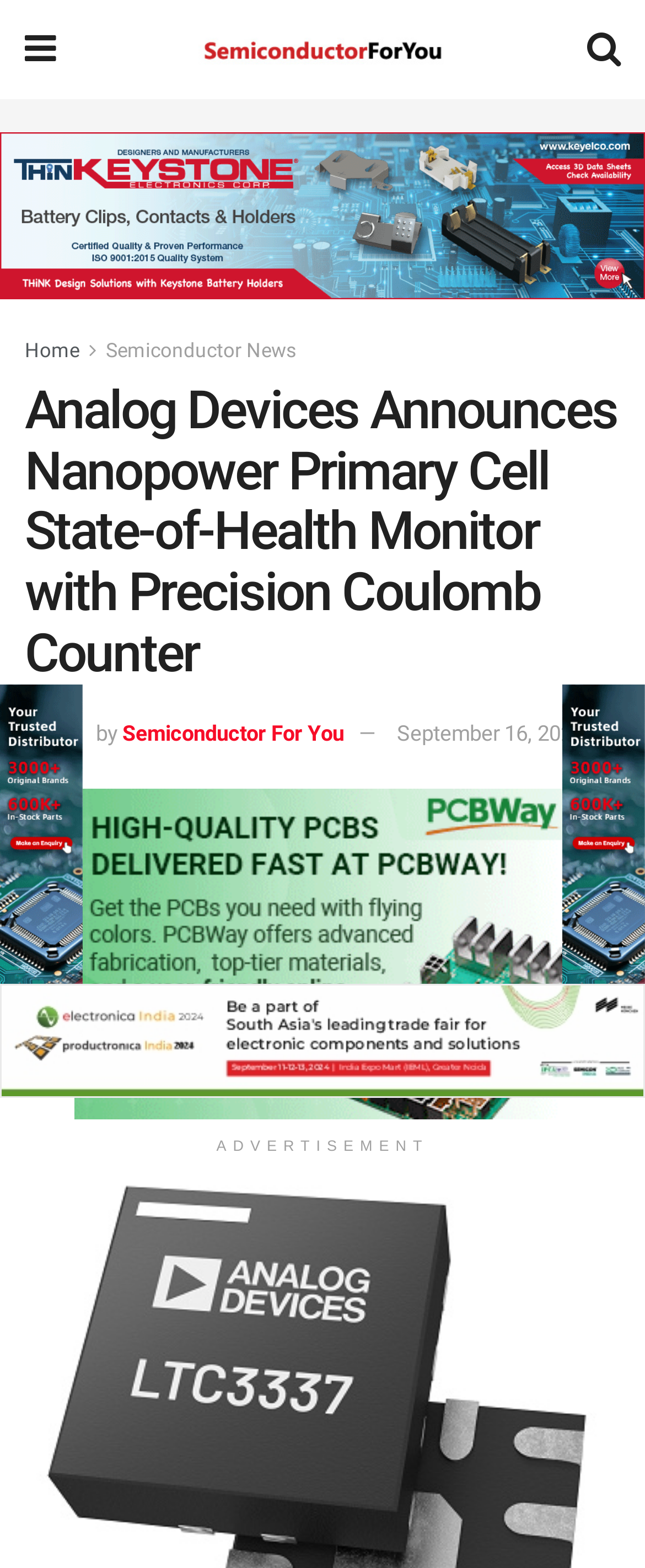Please answer the following question using a single word or phrase: 
How many navigation links are at the top?

3